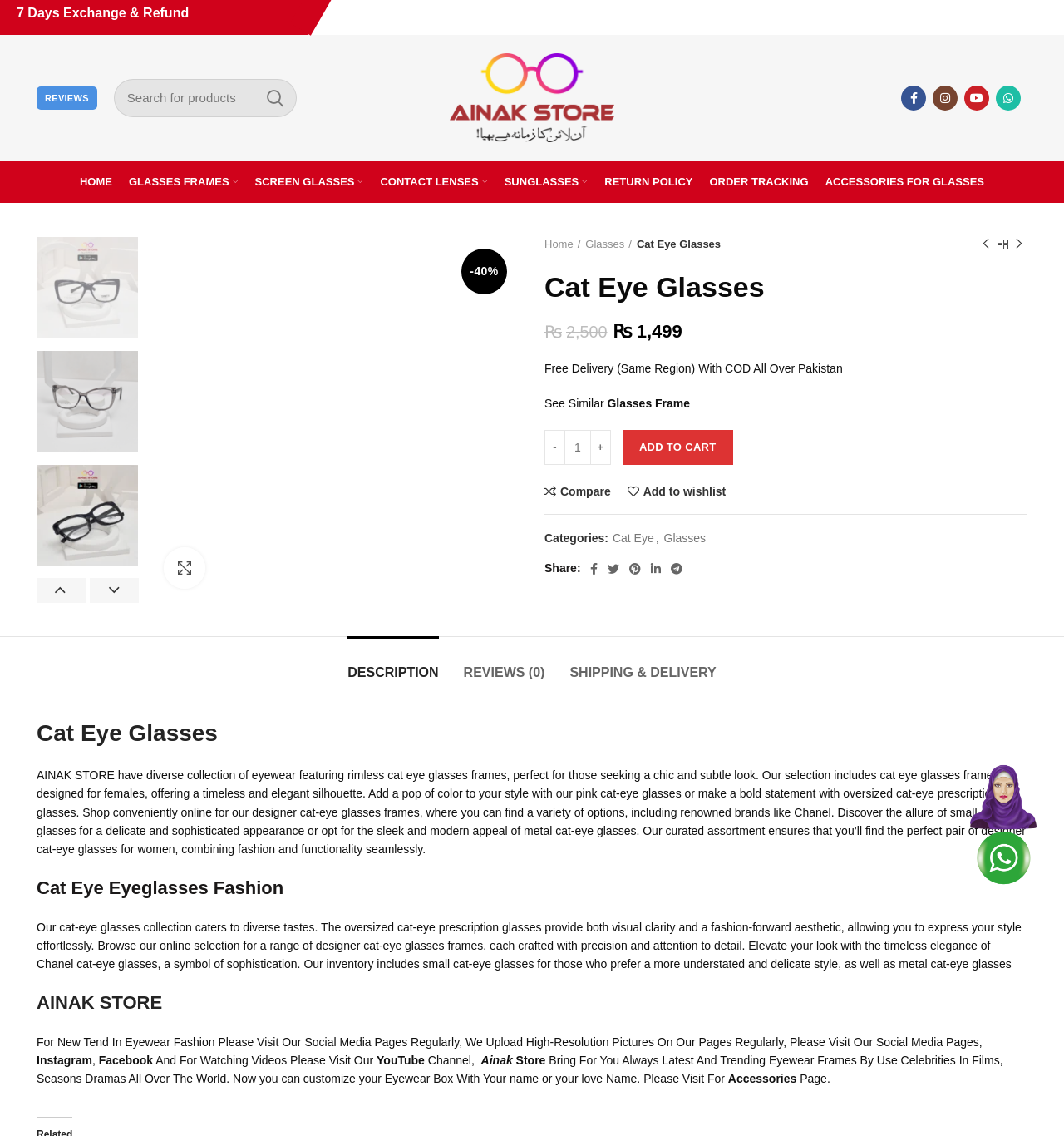What is the name of the store?
Please provide a comprehensive answer to the question based on the webpage screenshot.

I found the answer by looking at the link 'Ainak Store' with a bounding box of [0.423, 0.079, 0.577, 0.091] and an associated image with the same name.